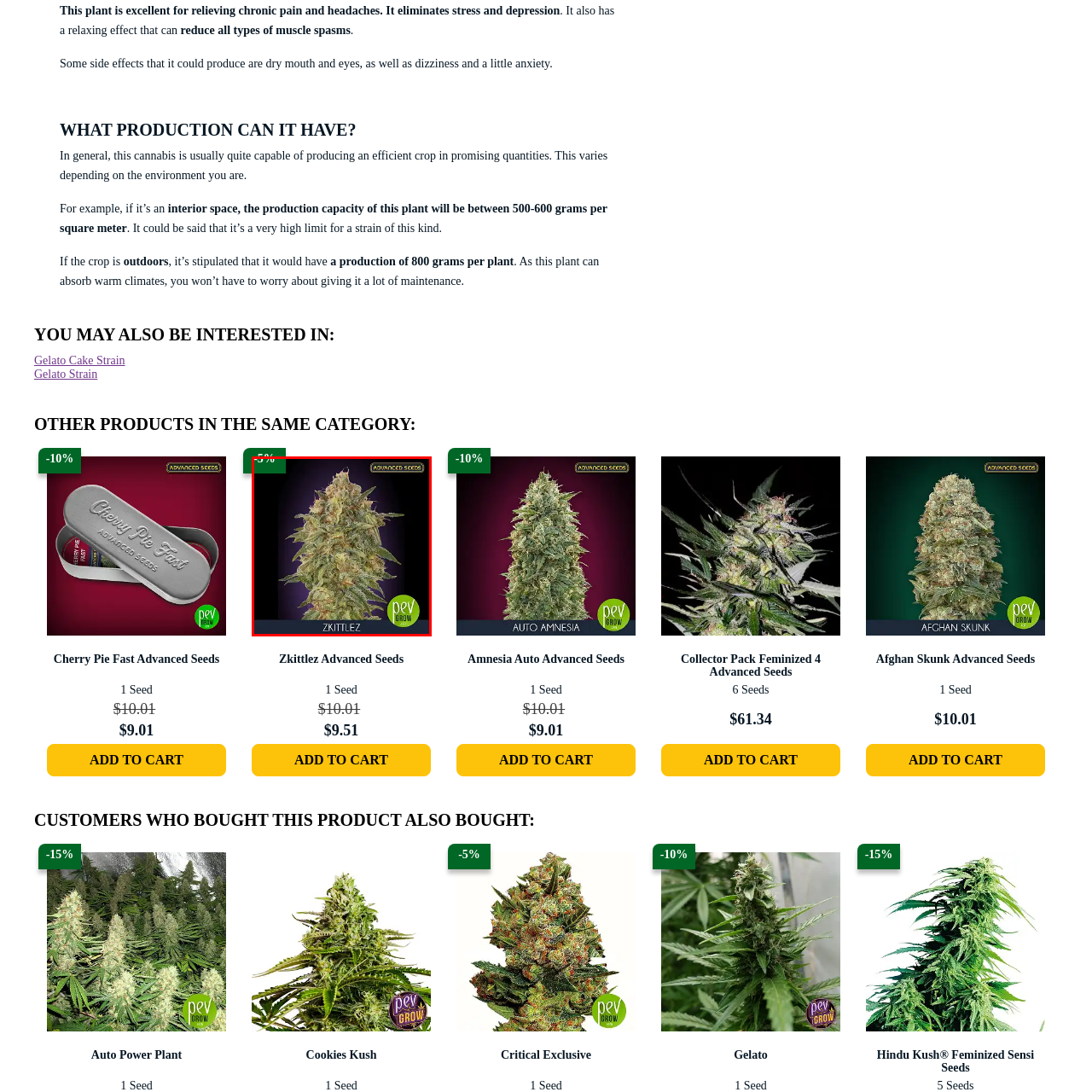Create a detailed narrative describing the image bounded by the red box.

This image showcases the "Zkittlez" strain of cannabis, a product from Advanced Seeds, prominently featured with a 5% discount label. The striking visual highlights a flourishing cannabis plant, rich in vibrant green leaves and dense buds, set against a dark background that emphasizes its impressive structure. The branding from PEV Grow is visible at the bottom, indicating the source of the product. Zkittlez is known for its sweet, fruity flavor profile and is popular among growers and users alike for its euphoric and relaxing effects. This particular strain is designed for efficiency in cultivation, making it an attractive choice for both novice and experienced growers.